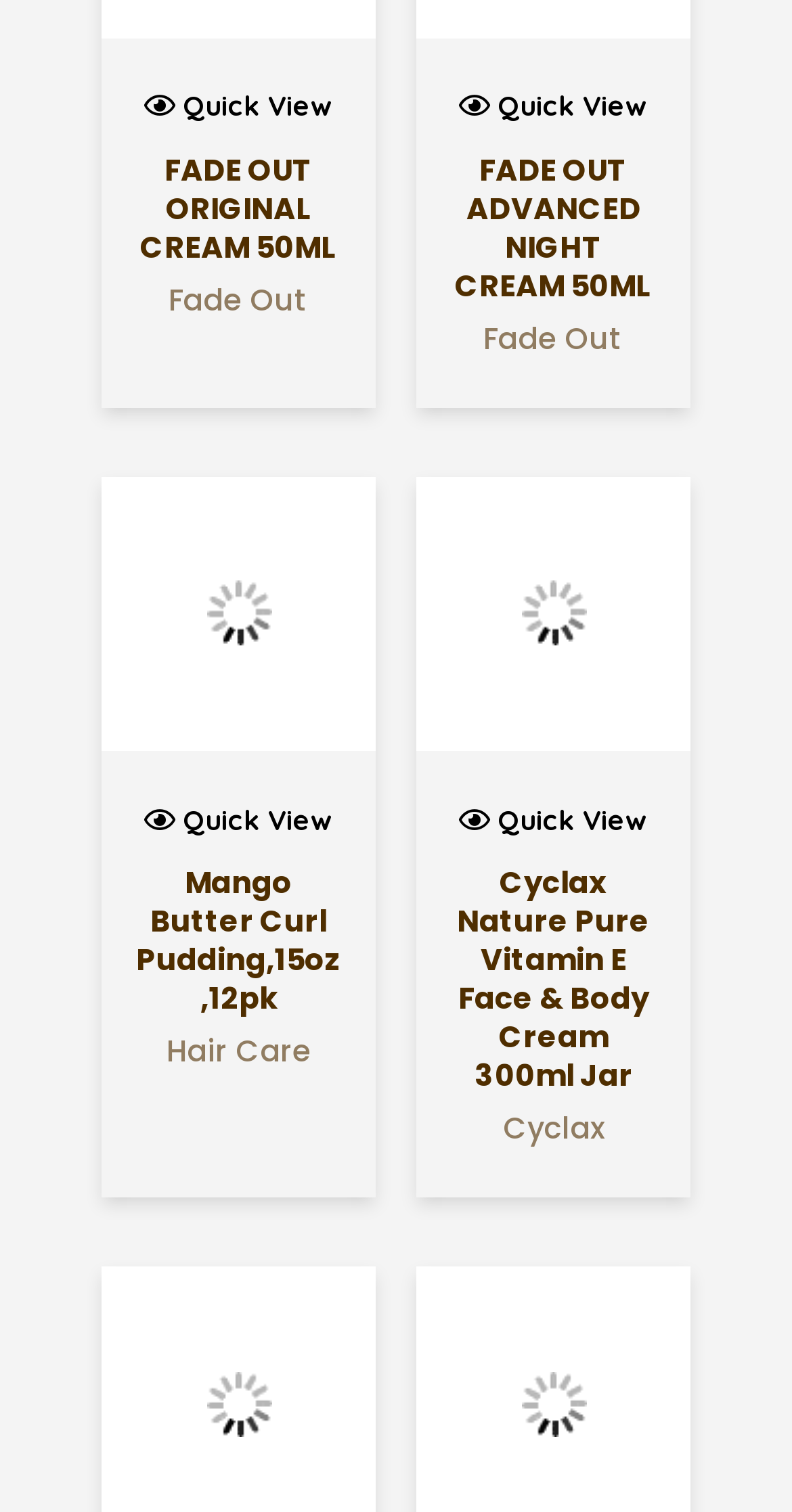Provide the bounding box coordinates of the HTML element this sentence describes: "Mango Butter Curl Pudding,15oz,12pk". The bounding box coordinates consist of four float numbers between 0 and 1, i.e., [left, top, right, bottom].

[0.17, 0.572, 0.432, 0.674]